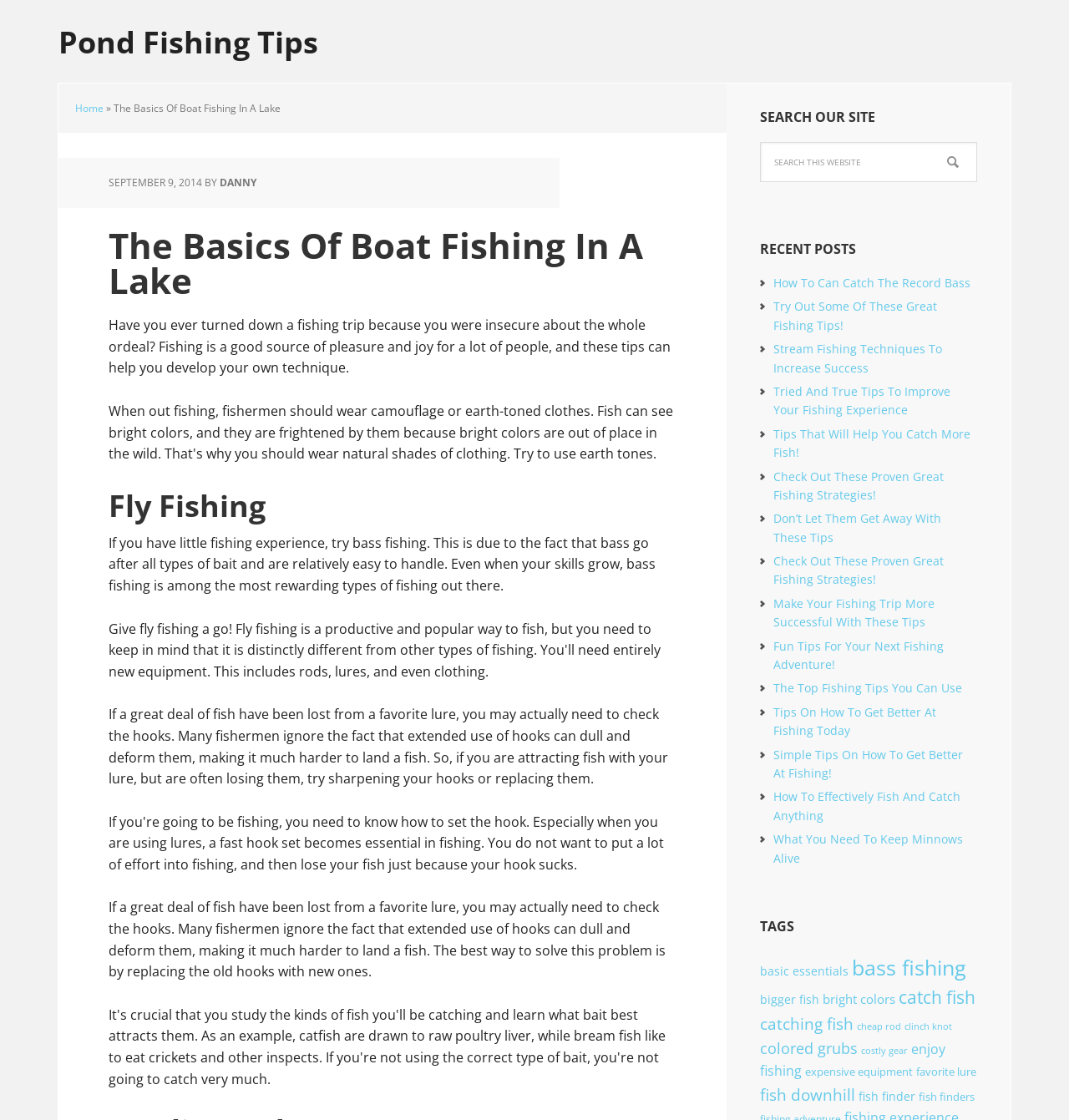Pinpoint the bounding box coordinates of the clickable area needed to execute the instruction: "Click on the link to How To Can Catch The Record Bass". The coordinates should be specified as four float numbers between 0 and 1, i.e., [left, top, right, bottom].

[0.723, 0.245, 0.908, 0.26]